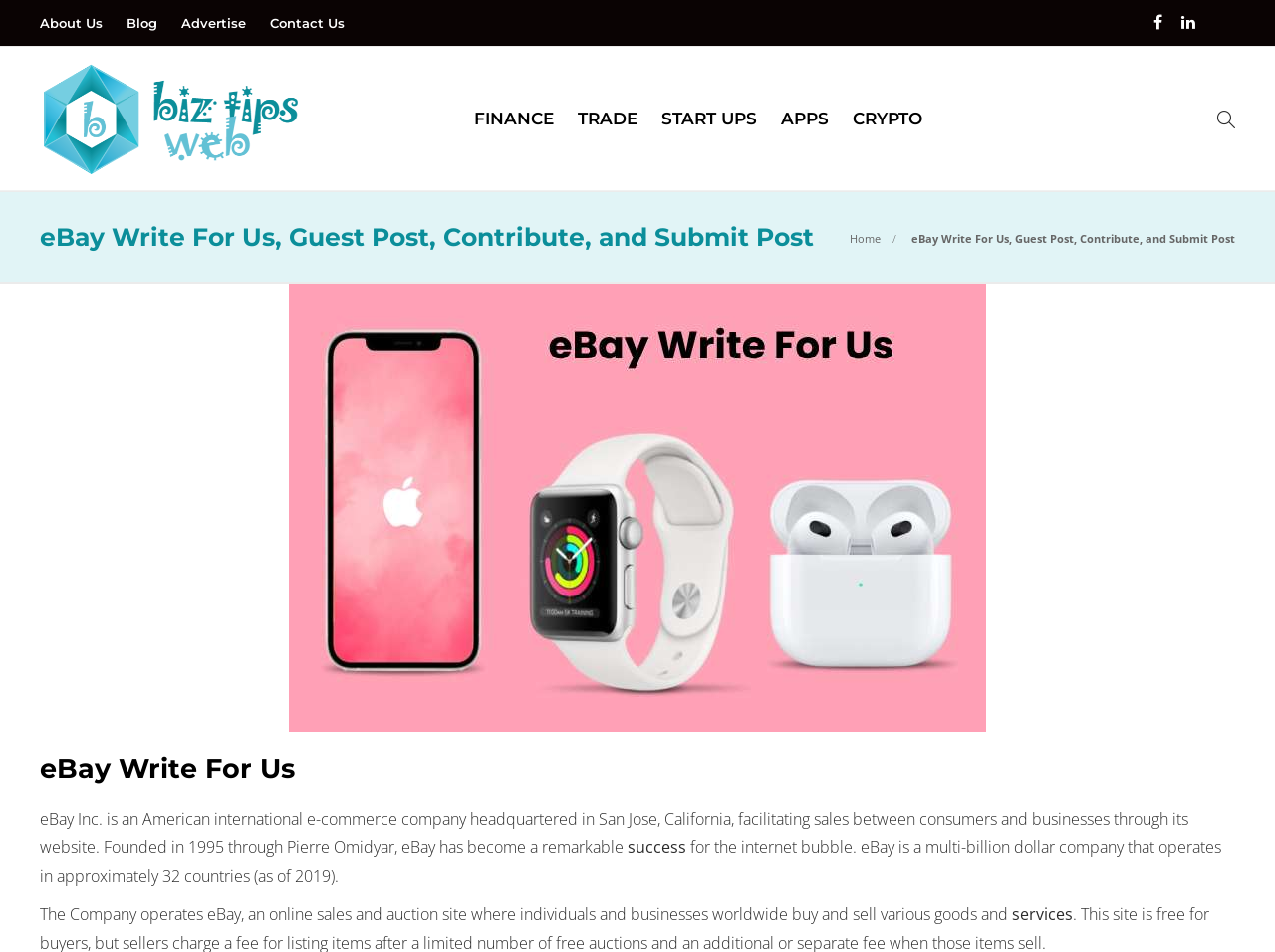Highlight the bounding box coordinates of the region I should click on to meet the following instruction: "Click on Contact Us".

[0.212, 0.003, 0.27, 0.045]